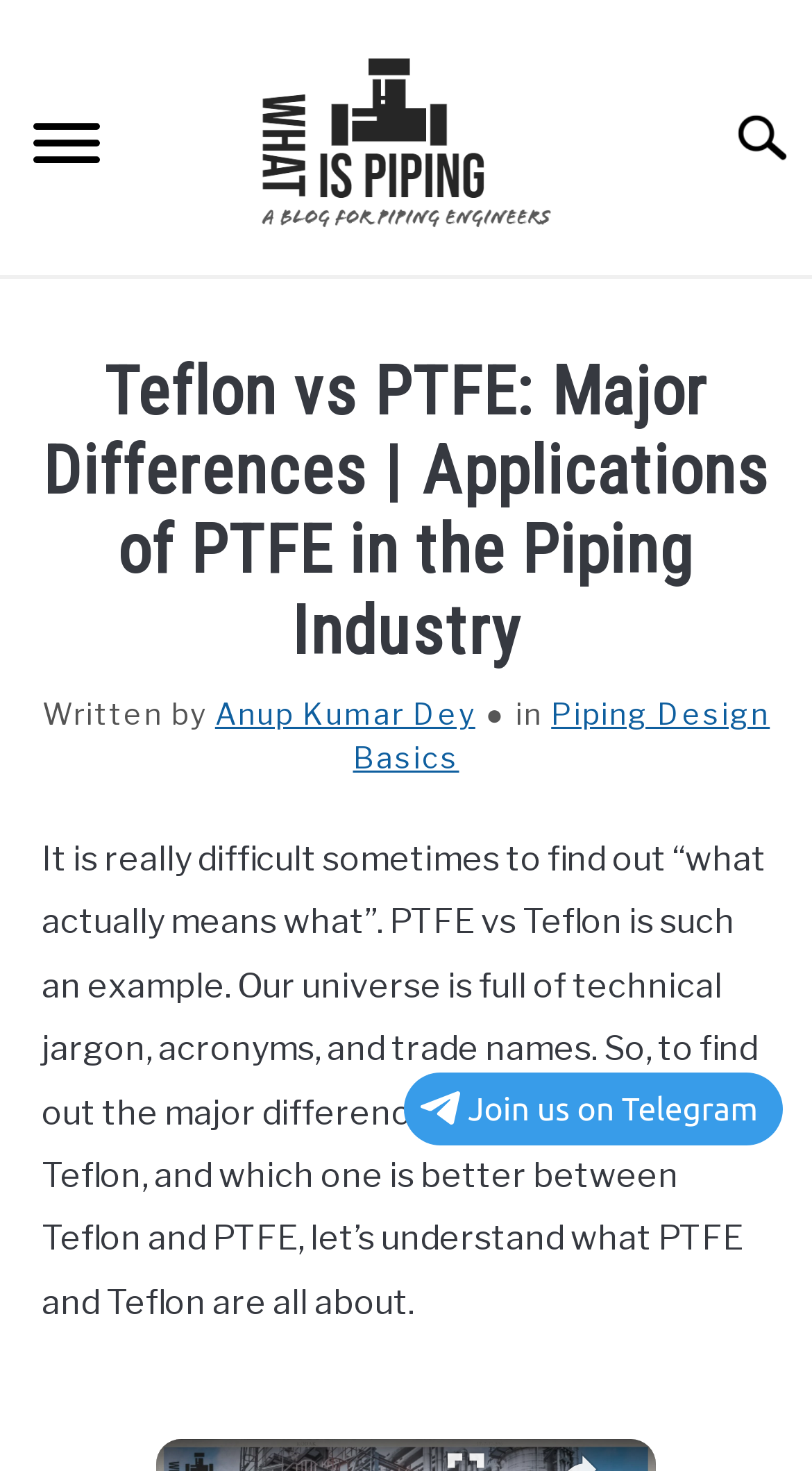Determine the bounding box coordinates of the section I need to click to execute the following instruction: "Click the 'Menu' button". Provide the coordinates as four float numbers between 0 and 1, i.e., [left, top, right, bottom].

[0.0, 0.061, 0.164, 0.141]